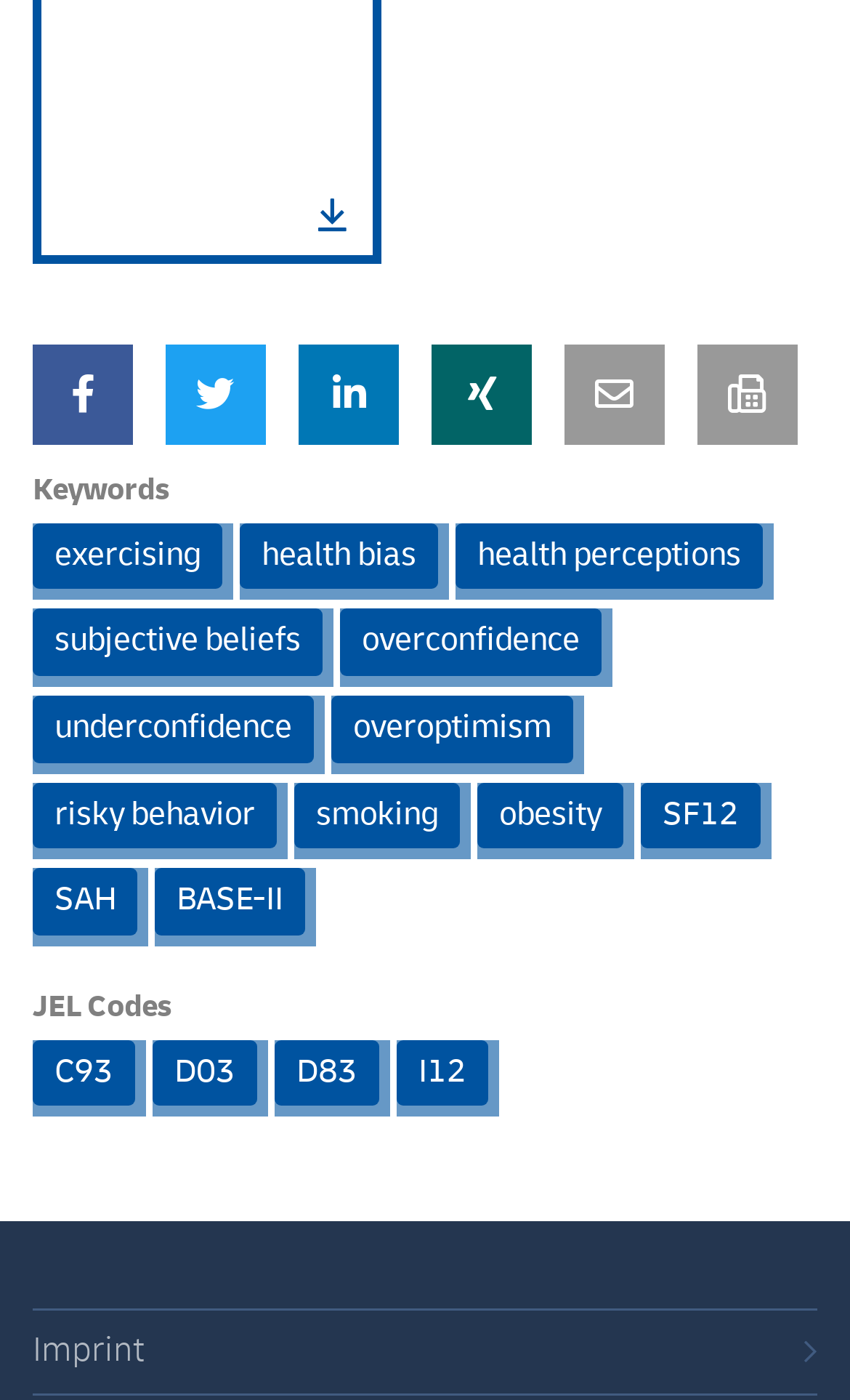Ascertain the bounding box coordinates for the UI element detailed here: "subjective beliefs". The coordinates should be provided as [left, top, right, bottom] with each value being a float between 0 and 1.

[0.038, 0.435, 0.379, 0.483]